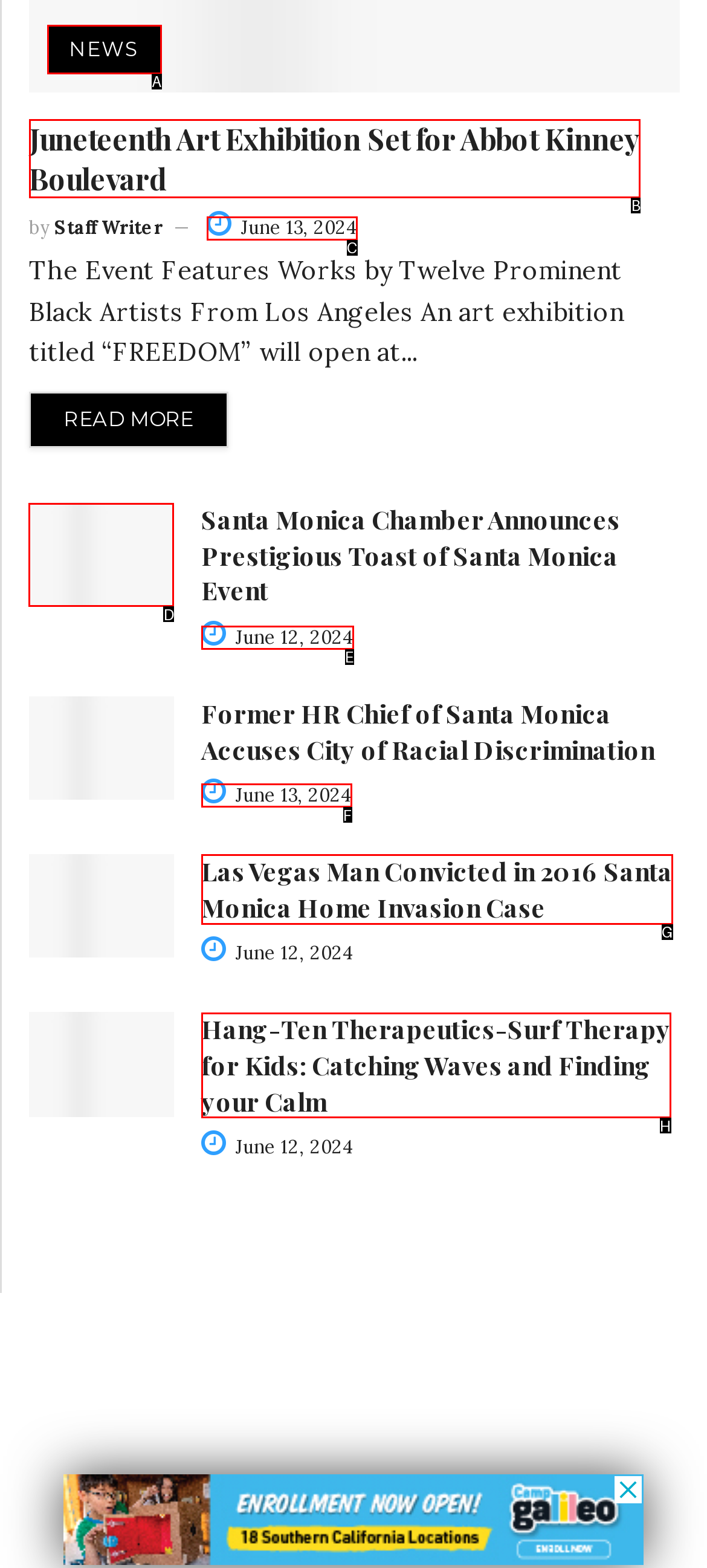Determine the letter of the UI element that will complete the task: View Santa Monica Chamber Announces Prestigious Toast of Santa Monica Event
Reply with the corresponding letter.

D